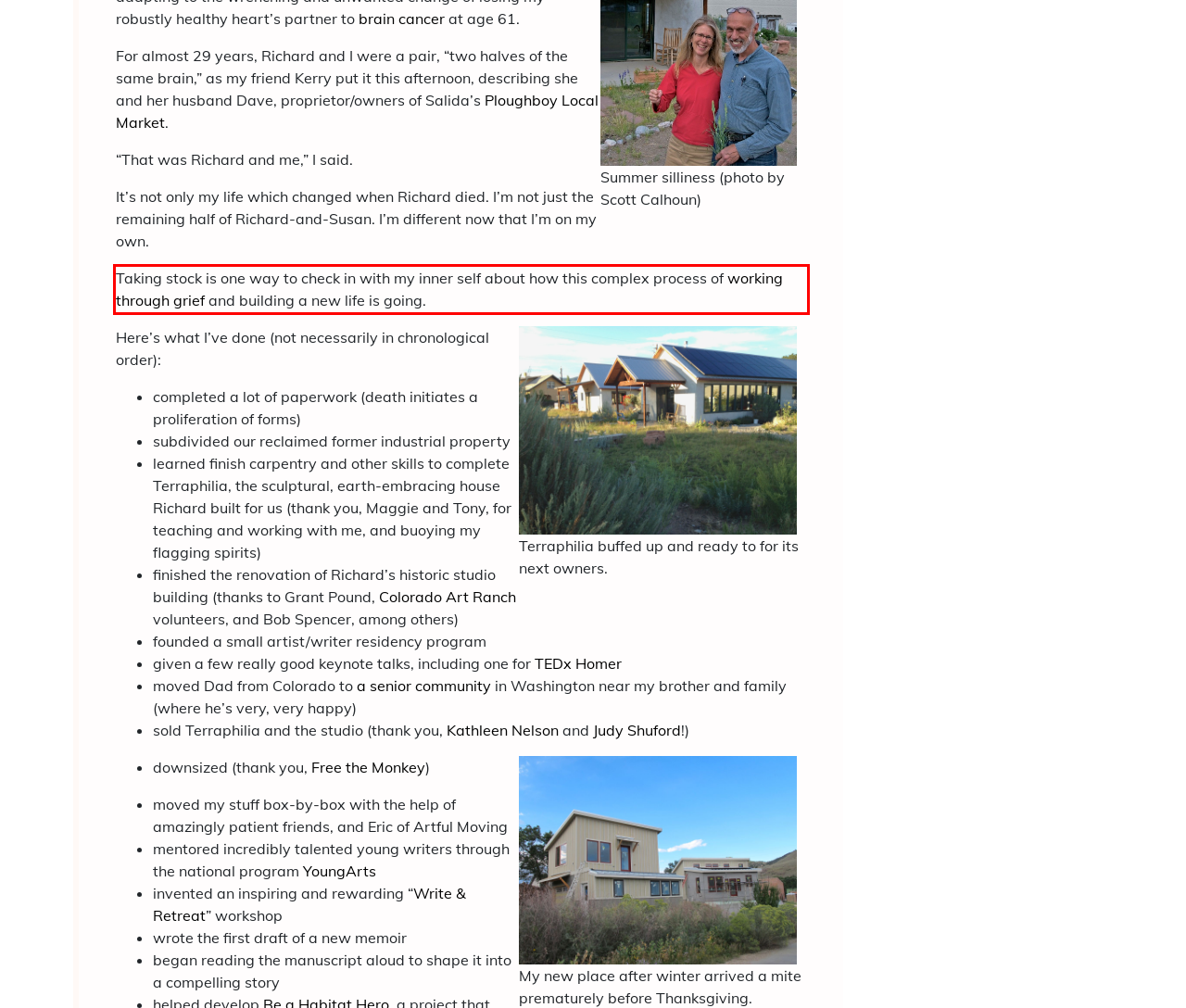Please extract the text content from the UI element enclosed by the red rectangle in the screenshot.

Taking stock is one way to check in with my inner self about how this complex process of working through grief and building a new life is going.